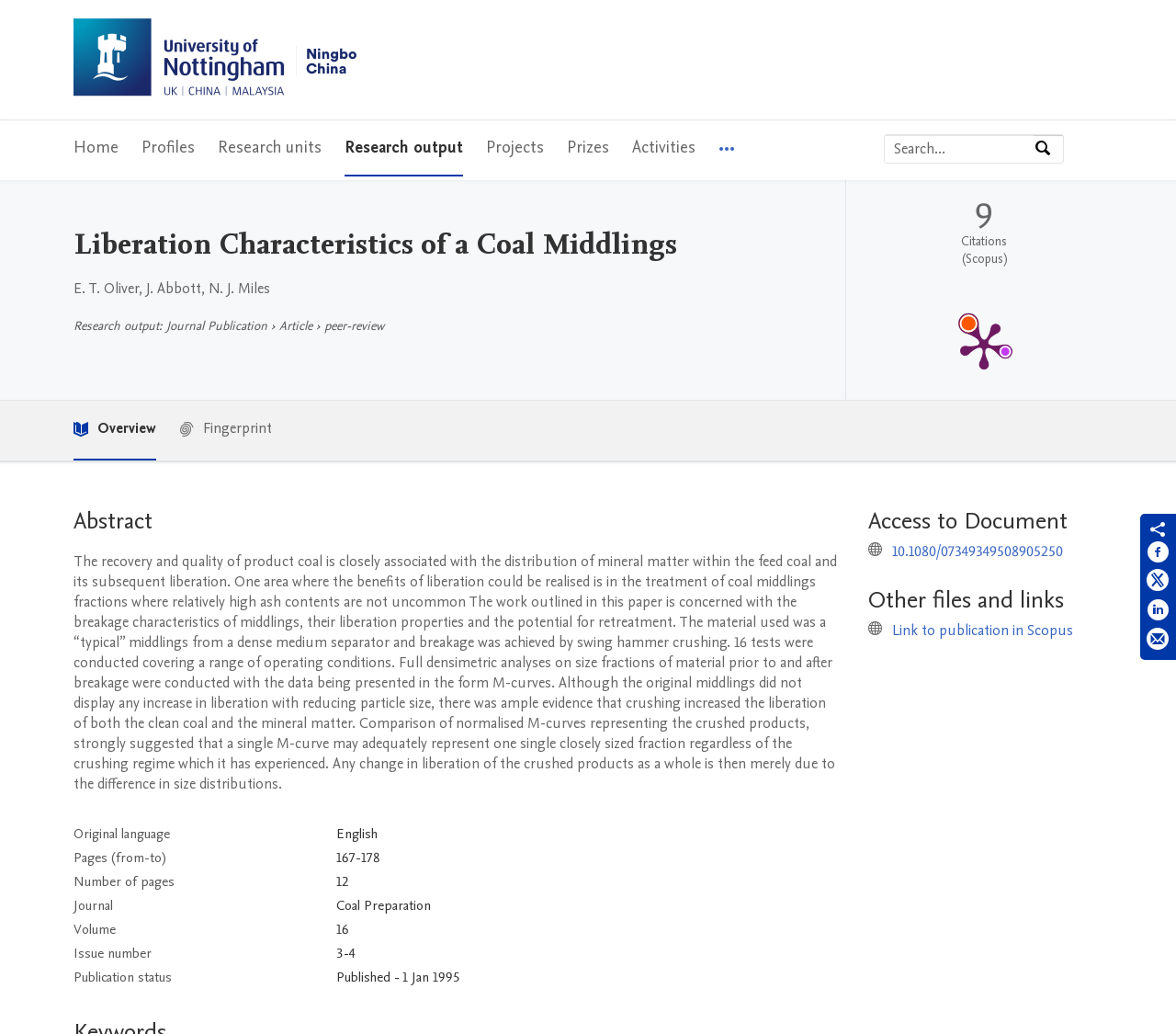What is the title of the research output?
Using the picture, provide a one-word or short phrase answer.

Liberation Characteristics of a Coal Middlings